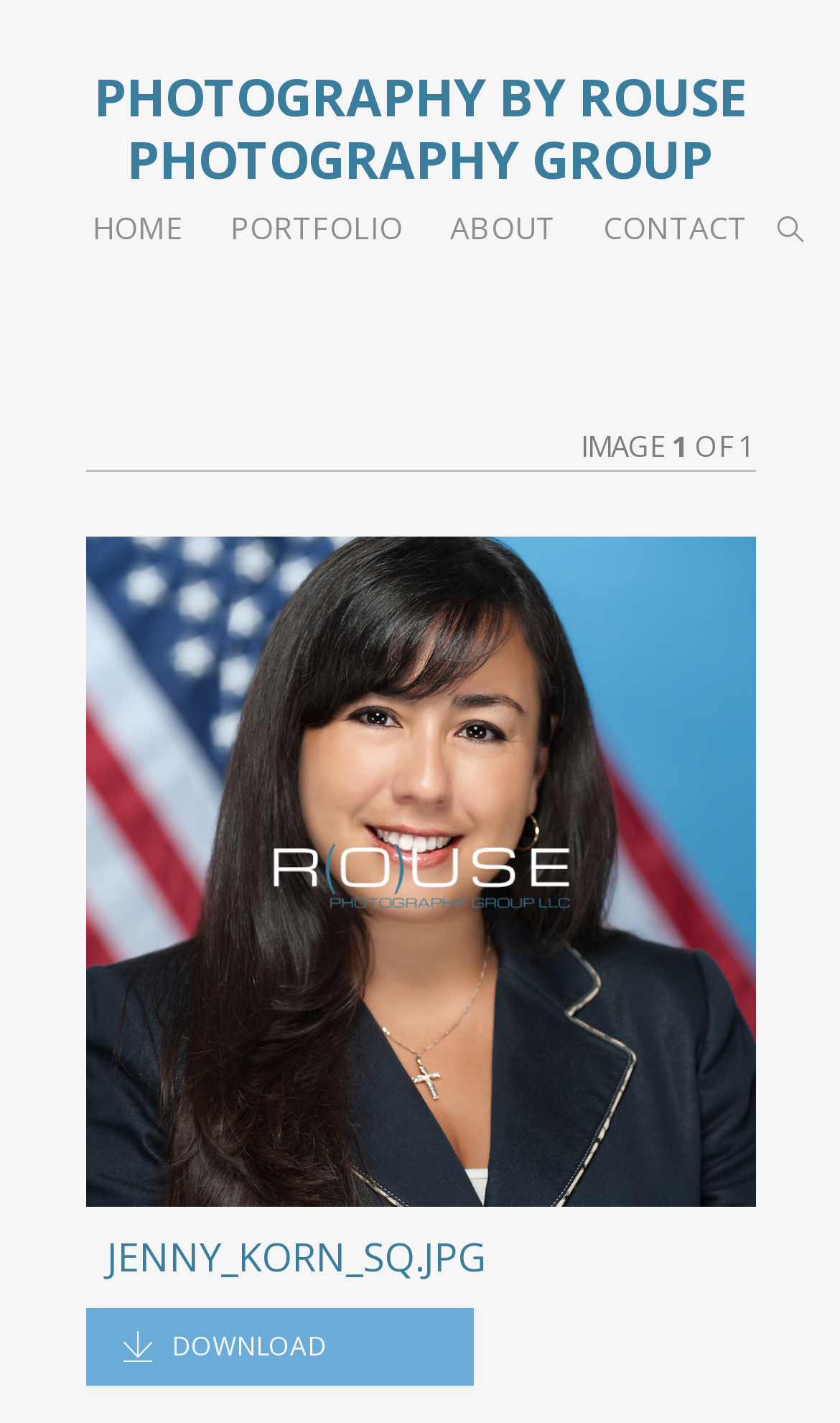Describe all the visual and textual components of the webpage comprehensively.

This webpage is about corporate headshots photography by Rouse Photography Group. At the top, there is a large heading that reads "PHOTOGRAPHY BY ROUSE PHOTOGRAPHY GROUP" which is also a link. Below this heading, there are four links aligned horizontally, labeled "HOME", "PORTFOLIO", "ABOUT", and "CONTACT", respectively.

On the right side of the page, there is an image with a caption "IMAGE 1" above it. Below the image, there is a text "JENNY_KORN_SQ.JPG" which appears to be a file name. There is also a link to download the image, labeled "DOWNLOAD".

The main content of the page is a long paragraph of text that describes the importance of having a good corporate headshot and how DC Corporate Headshots can help with that. The text explains that their staff is focused on producing exceptional corporate headshots and executive portraits, and they offer services such as suggesting what to wear and how to feel comfortable in front of the camera. The text also mentions that they have studios located on Capitol Hill and in Old Town/Alexandria, and provides contact information to schedule an appointment.

Overall, the webpage appears to be a professional photography service specializing in corporate headshots, with a focus on providing high-quality images and a convenient scheduling process.